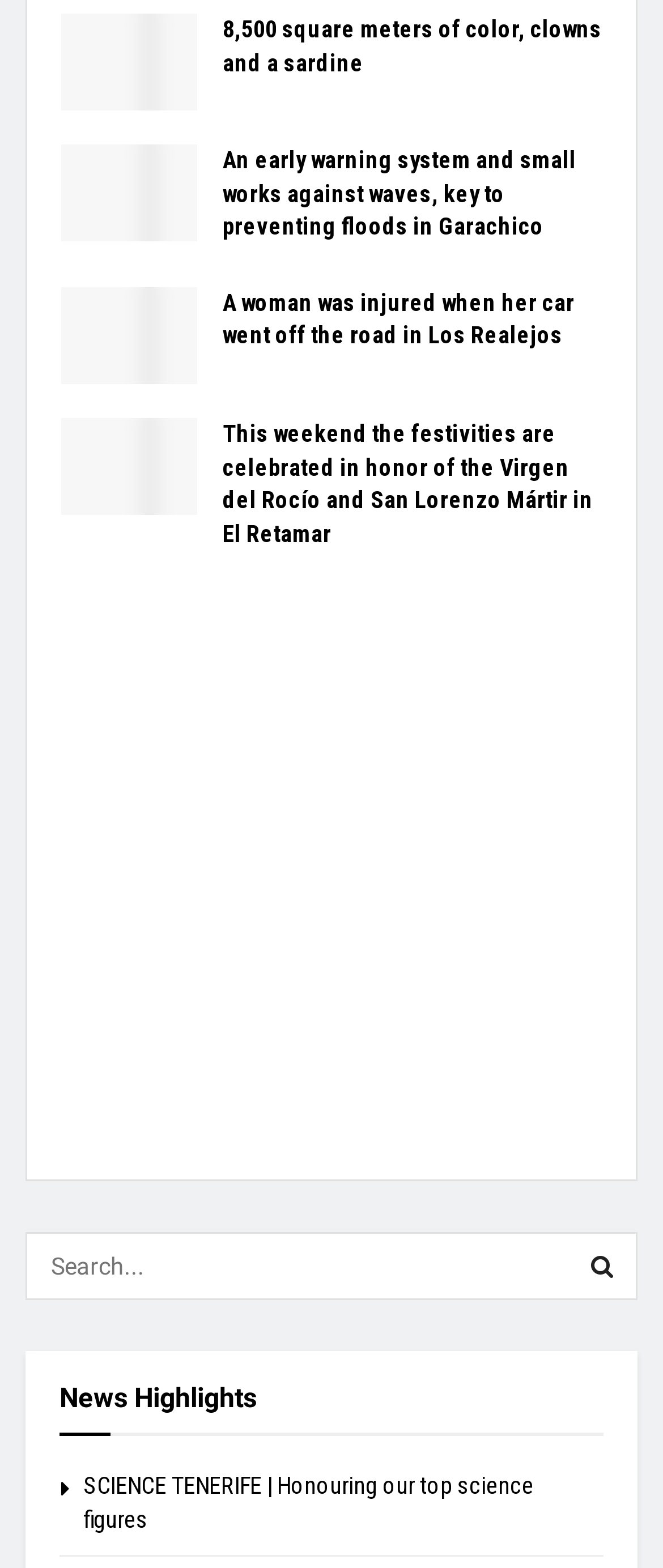Please find the bounding box coordinates in the format (top-left x, top-left y, bottom-right x, bottom-right y) for the given element description. Ensure the coordinates are floating point numbers between 0 and 1. Description: parent_node: DIARIO DE AVISOS

[0.092, 0.68, 0.908, 0.852]